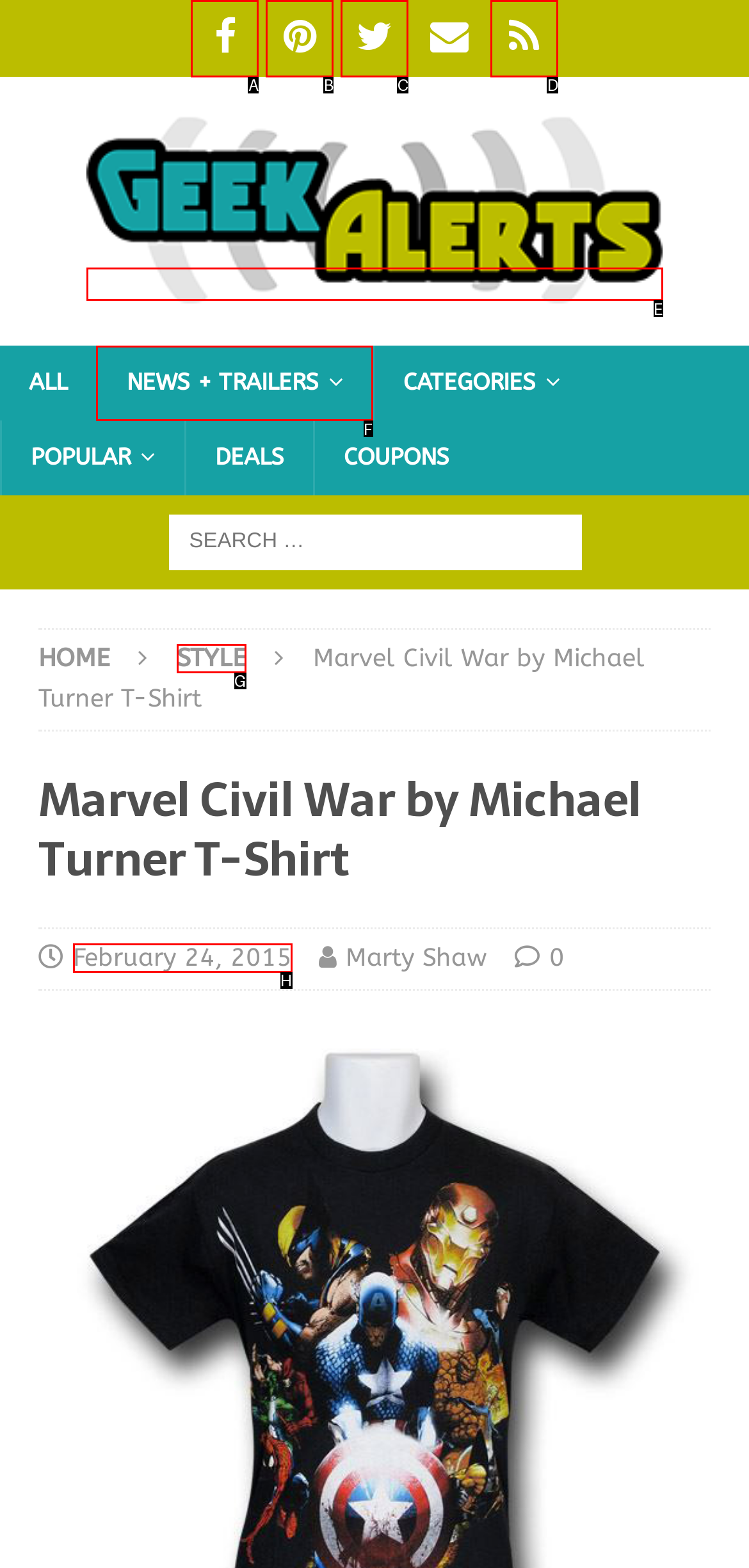Which lettered option should be clicked to achieve the task: Visit Facebook? Choose from the given choices.

A